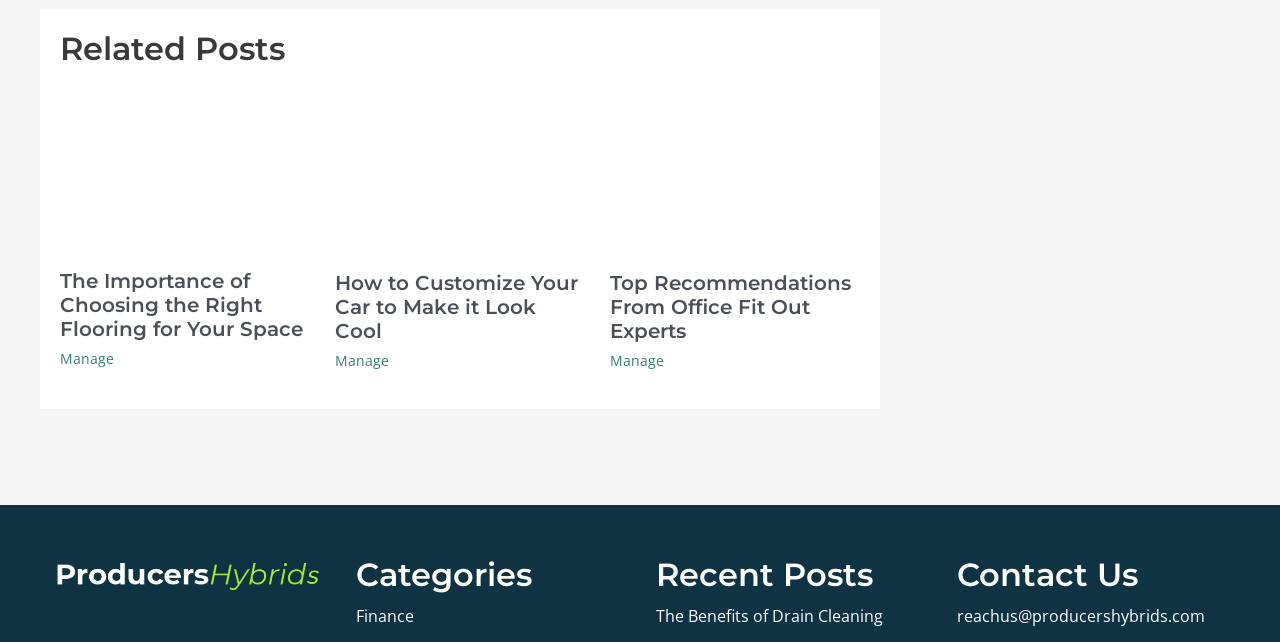How many categories are listed on the webpage?
From the image, respond using a single word or phrase.

1